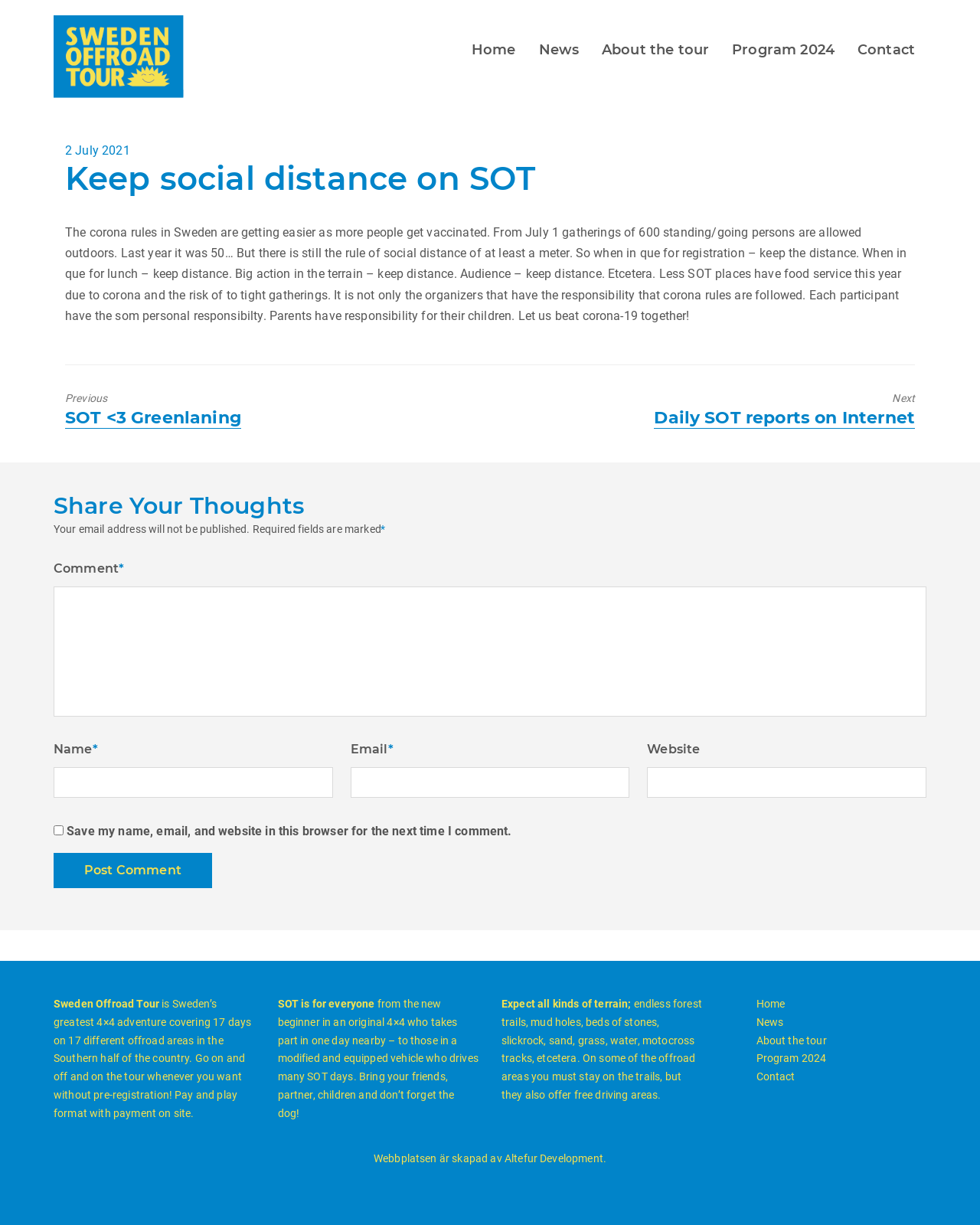Respond with a single word or phrase for the following question: 
What types of terrain can be expected on the tour?

various